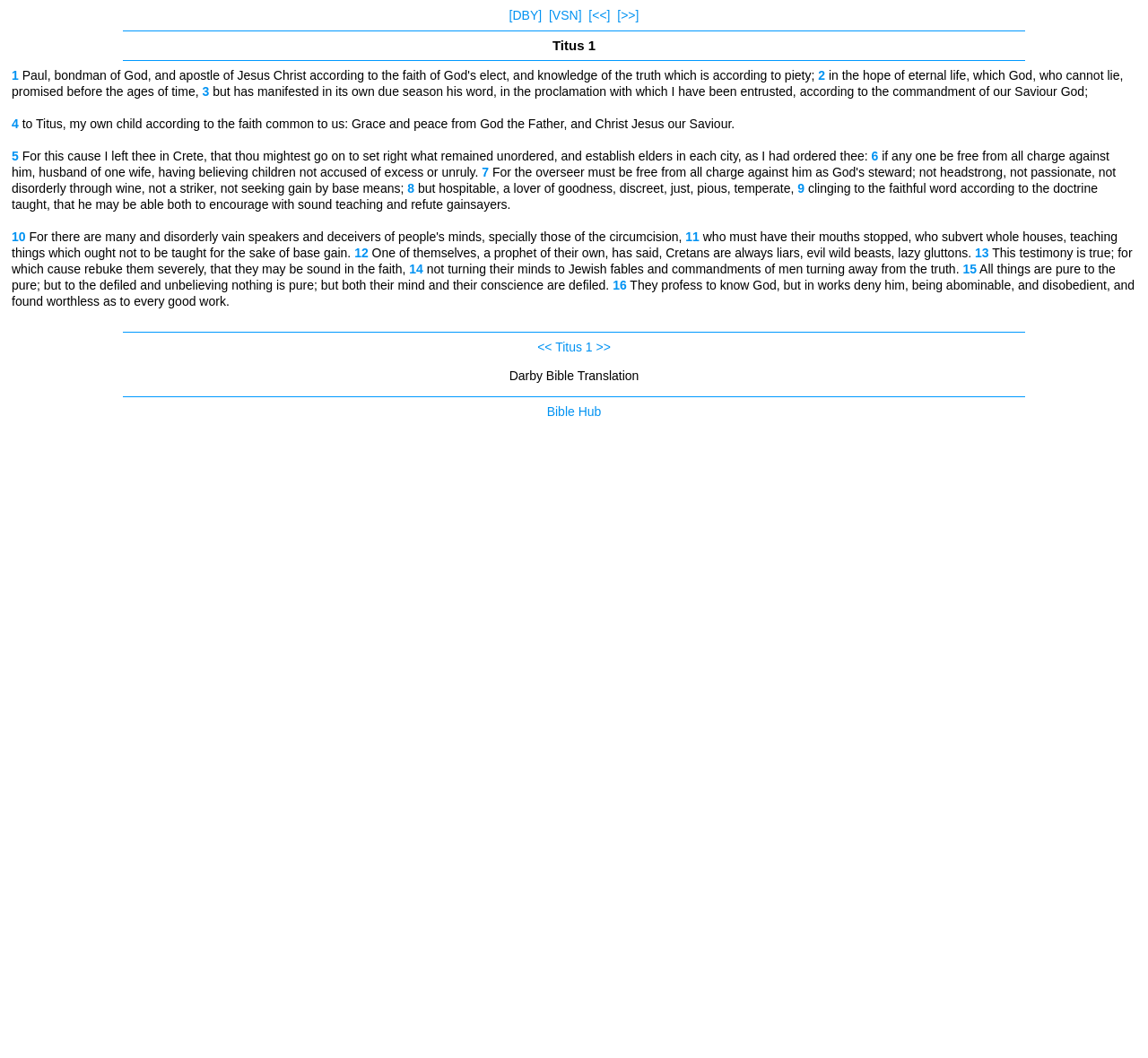Please specify the bounding box coordinates of the clickable region necessary for completing the following instruction: "Click on the 'DBY' link". The coordinates must consist of four float numbers between 0 and 1, i.e., [left, top, right, bottom].

[0.443, 0.008, 0.472, 0.021]